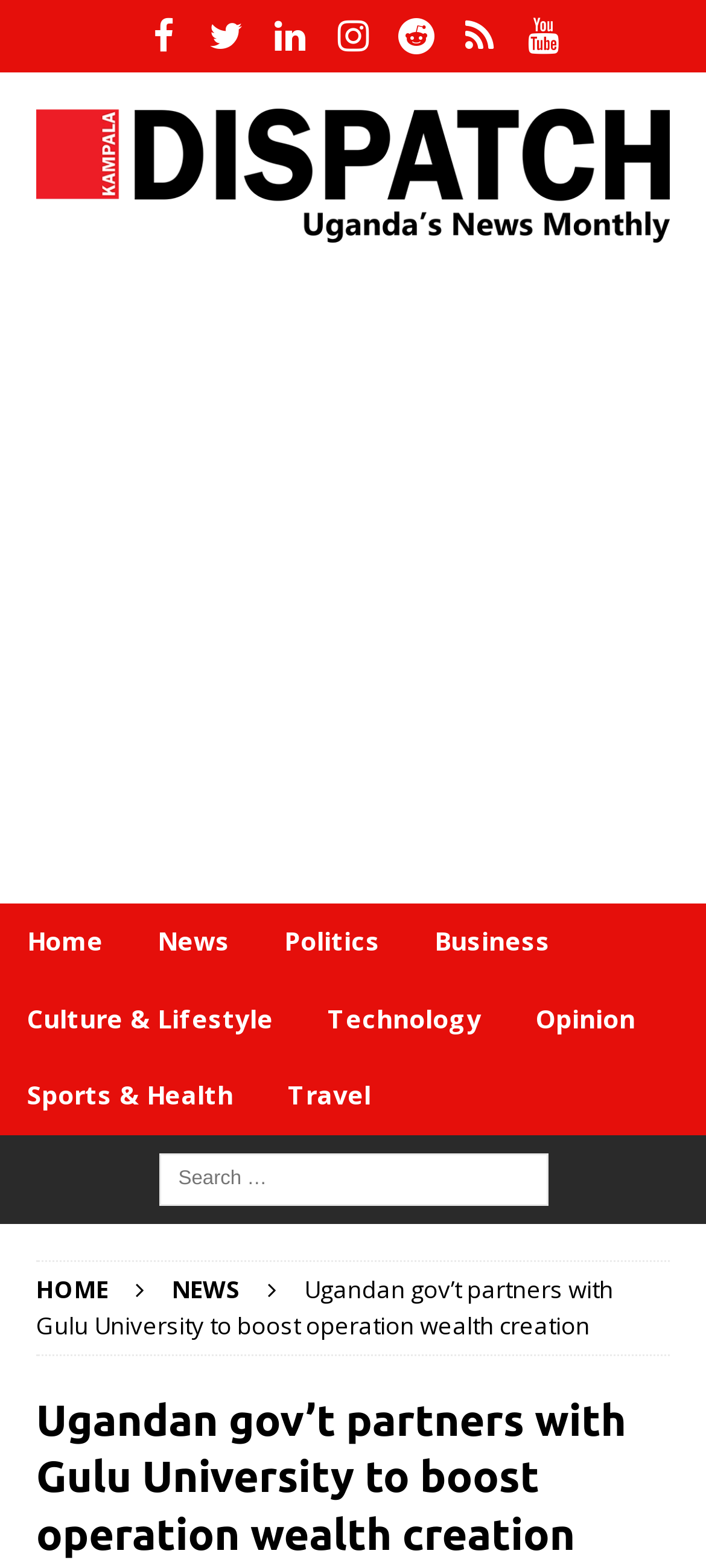How many social media links are available?
Please respond to the question with as much detail as possible.

I counted the number of social media links at the top of the webpage, which are Facebook, Twitter, LinkedIn, Instagram, Reddit, and Youtube.